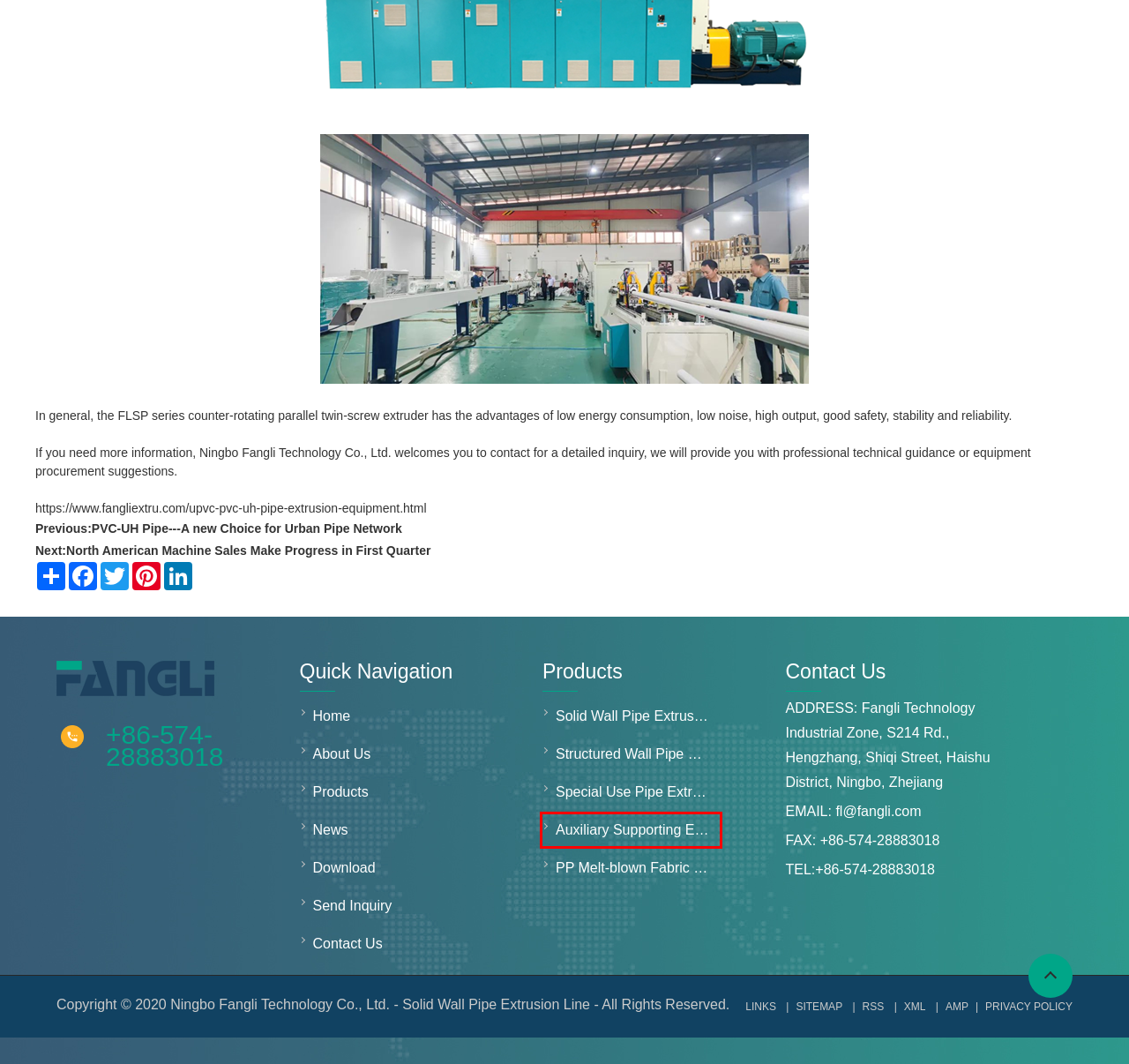Analyze the screenshot of a webpage with a red bounding box and select the webpage description that most accurately describes the new page resulting from clicking the element inside the red box. Here are the candidates:
A. China Special Use Pipe Extrusion Line Manufacturers and Suppliers - Fangli
B. China Structured Wall Pipe Extrusion Line Manufacturers and Suppliers - Fangli
C. UPVC/PVC-UH Pipe Extrusion Line Manufacturers and Suppliers - China Factory - Fangli
D. AddToAny - Share
E. China PP Melt-blown Fabric Equipment Manufacturers and Suppliers - Fangli
F. China Solid Wall Pipe Extrusion Line Manufacturers and Suppliers - Fangli
G. Download - Ningbo Fangli Technology Co., Ltd.
H. China Auxiliary Supporting Equipment Manufacturers and Suppliers - Fangli

H